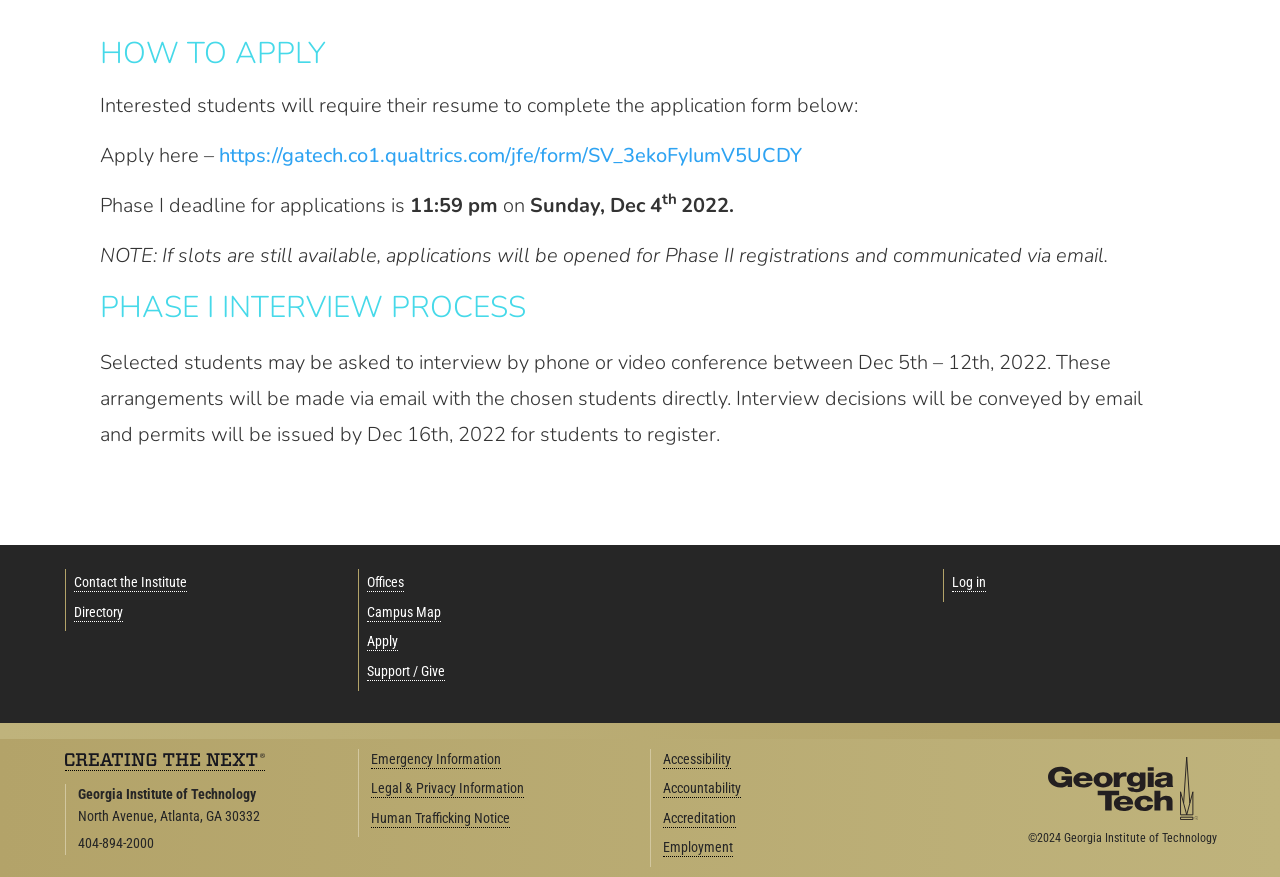Please find the bounding box coordinates of the element's region to be clicked to carry out this instruction: "View campus map".

[0.286, 0.689, 0.344, 0.709]